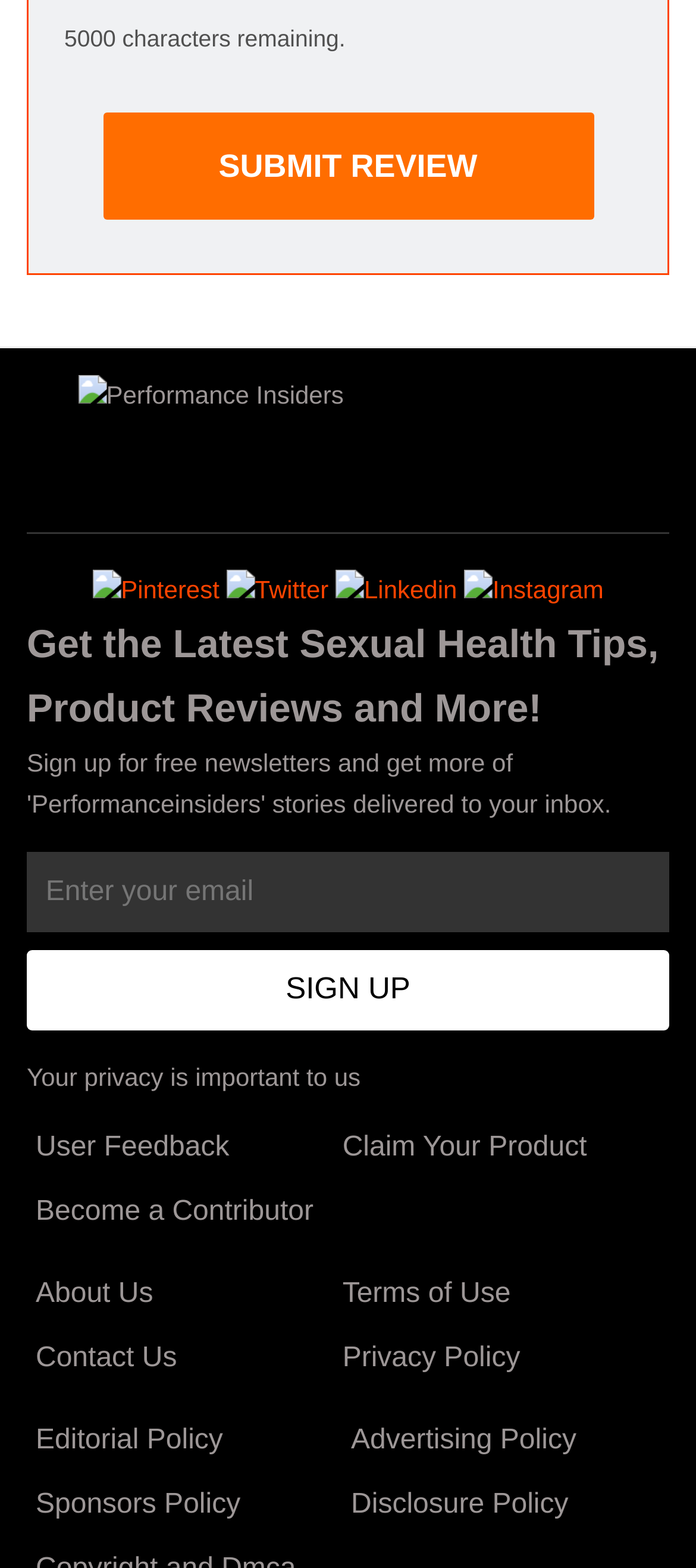Please identify the bounding box coordinates of the clickable area that will allow you to execute the instruction: "Follow on Pinterest".

[0.133, 0.367, 0.315, 0.385]